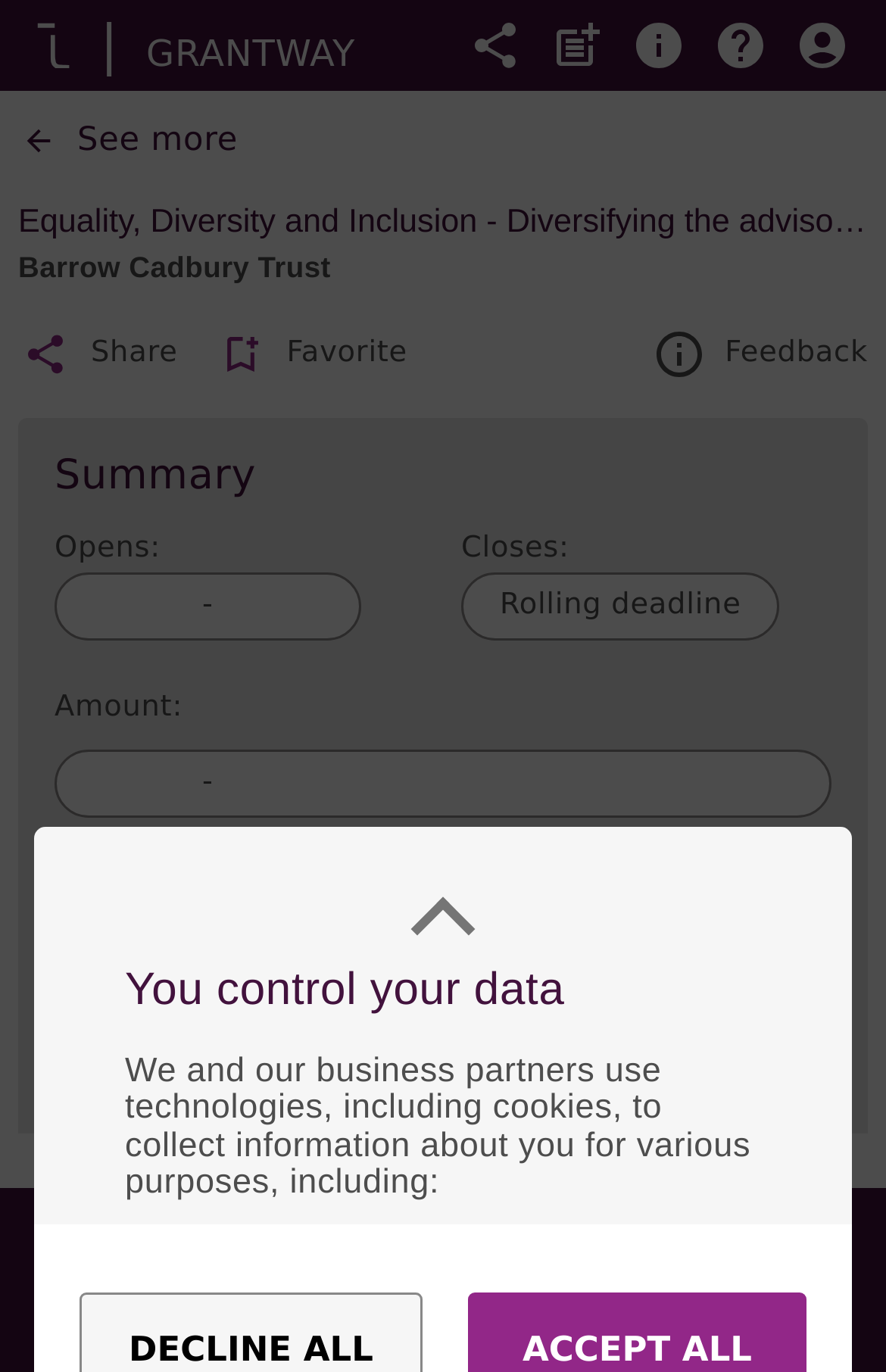Provide a single word or phrase answer to the question: 
What is the name of the program?

Grantway